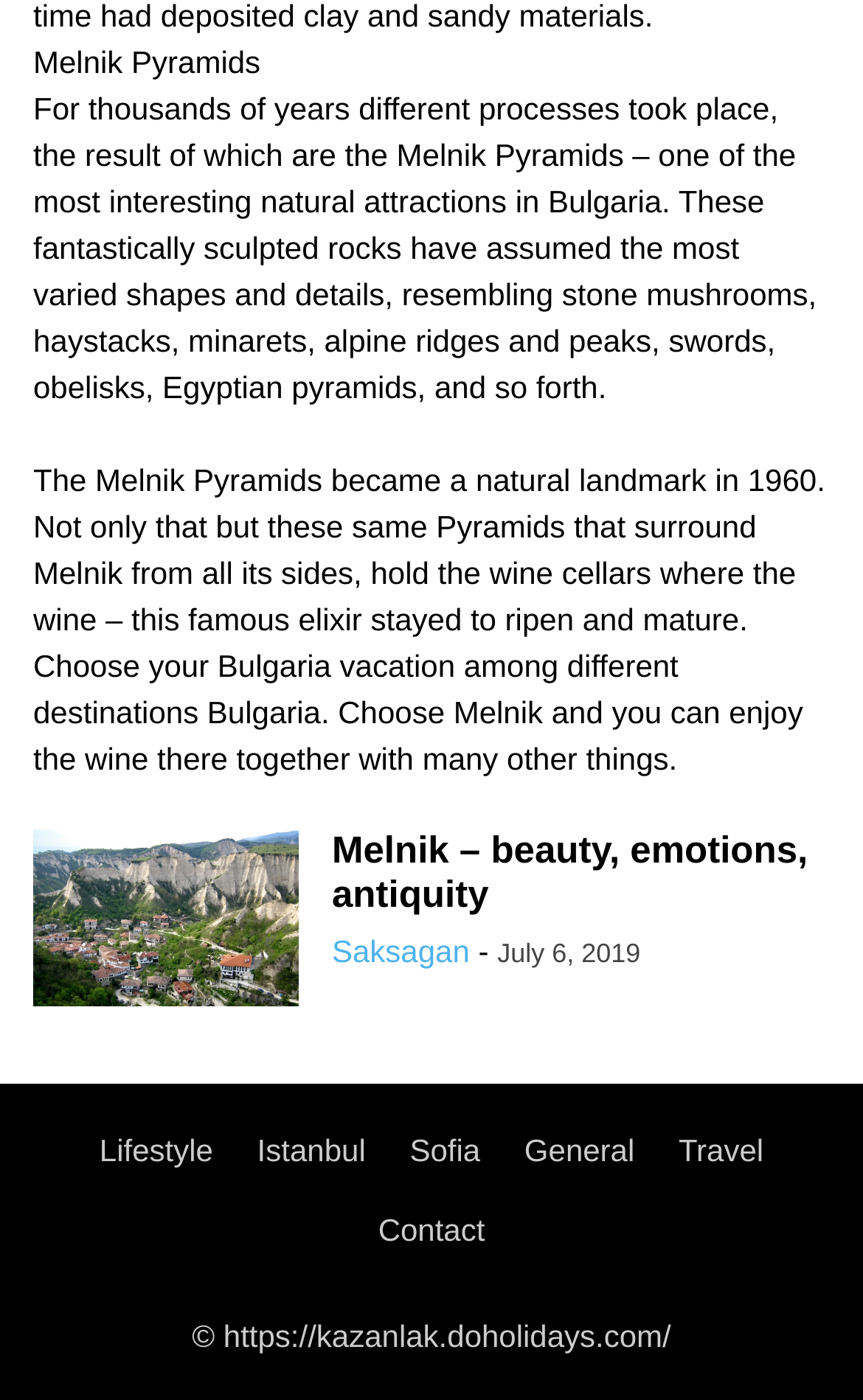For the element described, predict the bounding box coordinates as (top-left x, top-left y, bottom-right x, bottom-right y). All values should be between 0 and 1. Element description: title="Melnik – beauty, emotions, antiquity"

[0.038, 0.592, 0.346, 0.719]